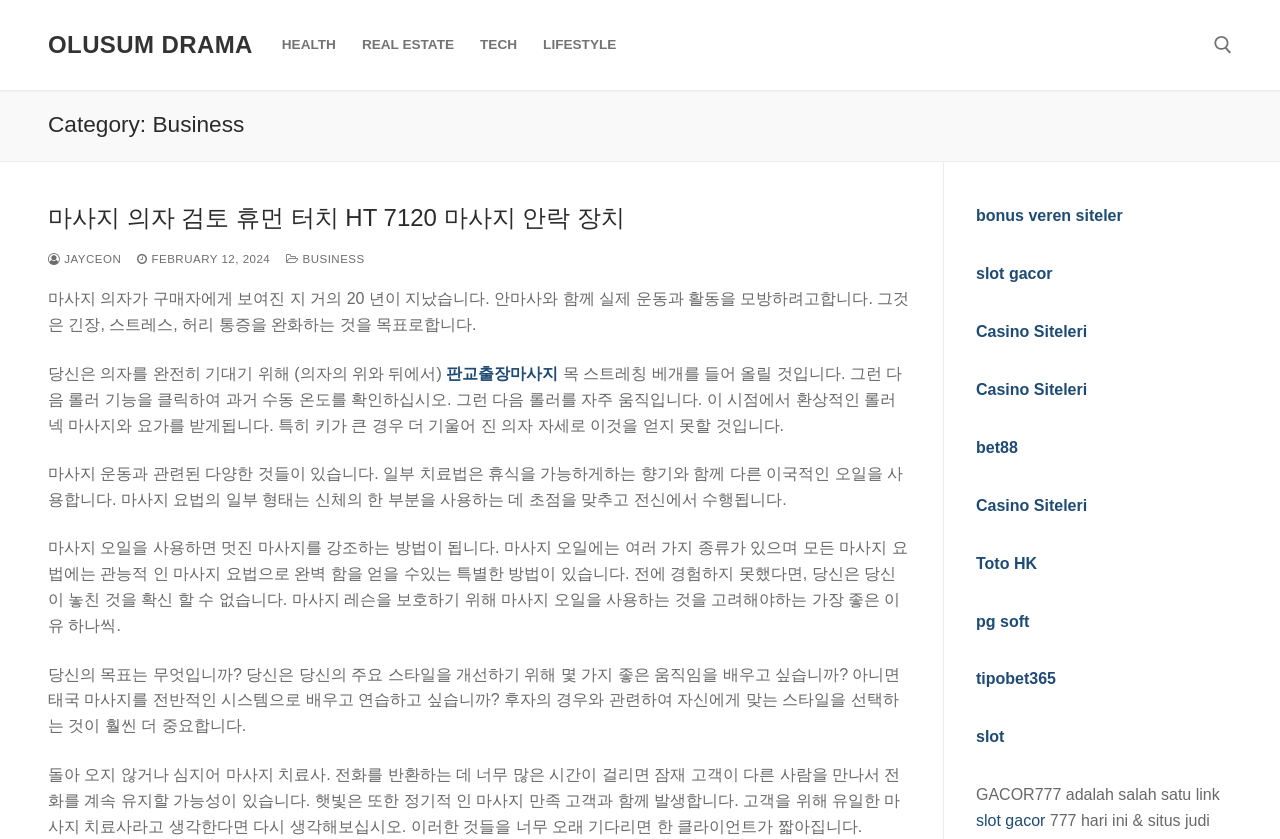Find the bounding box of the web element that fits this description: "Health".

[0.21, 0.031, 0.273, 0.076]